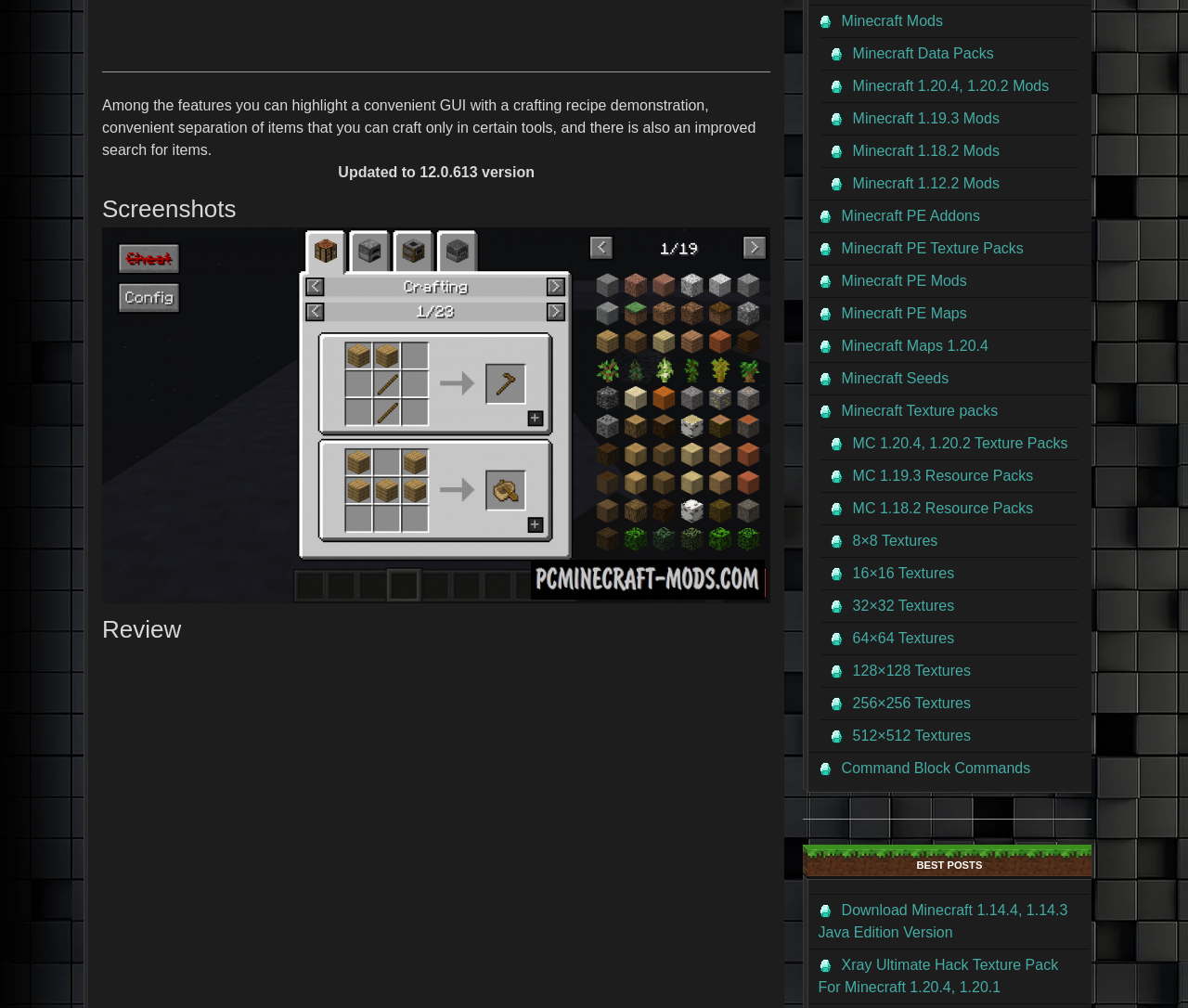Give a short answer to this question using one word or a phrase:
What is the category of the 'Minecraft PE Addons' link?

Minecraft PE